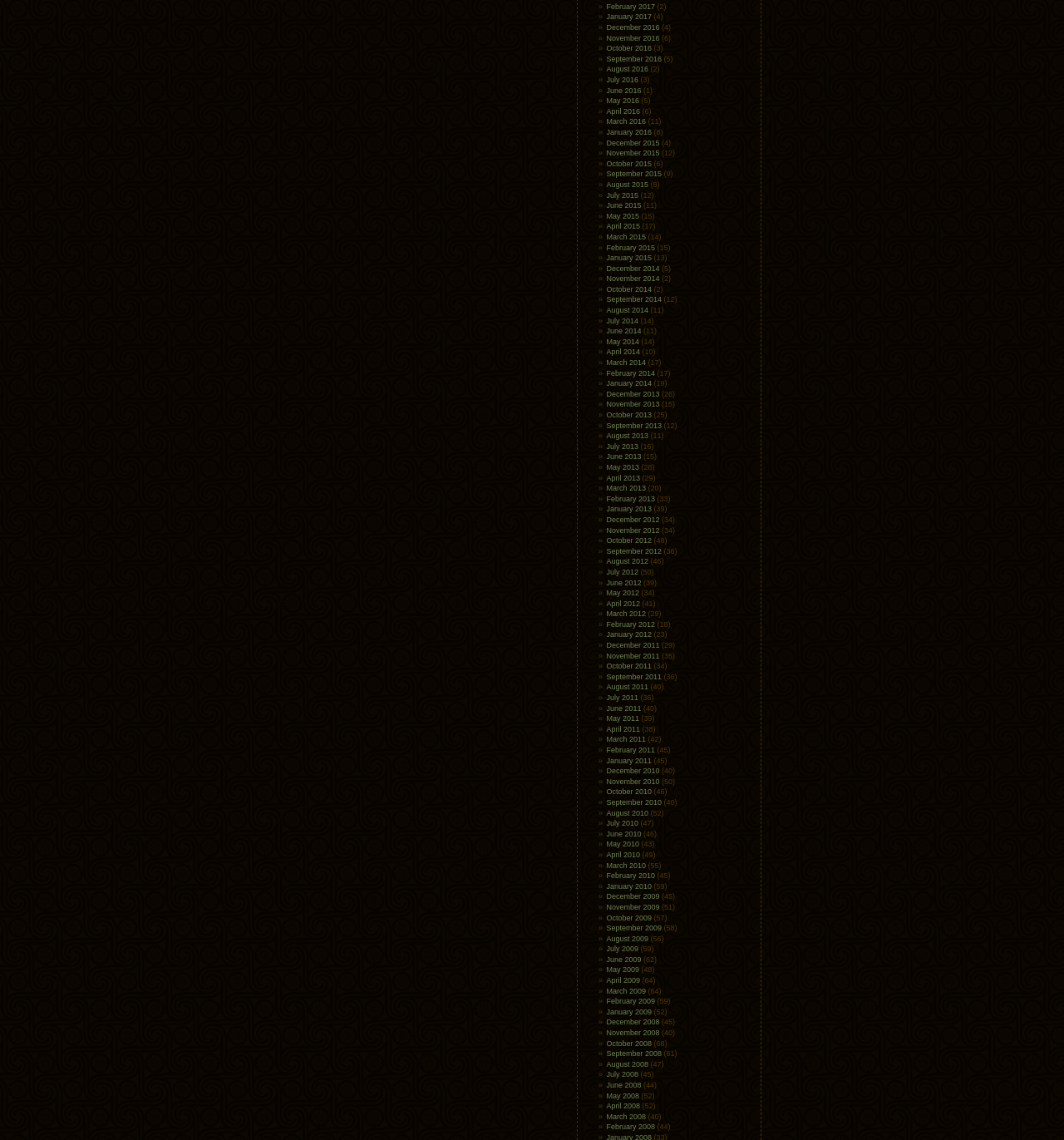Provide the bounding box coordinates, formatted as (top-left x, top-left y, bottom-right x, bottom-right y), with all values being floating point numbers between 0 and 1. Identify the bounding box of the UI element that matches the description: November 2015

[0.57, 0.131, 0.62, 0.138]